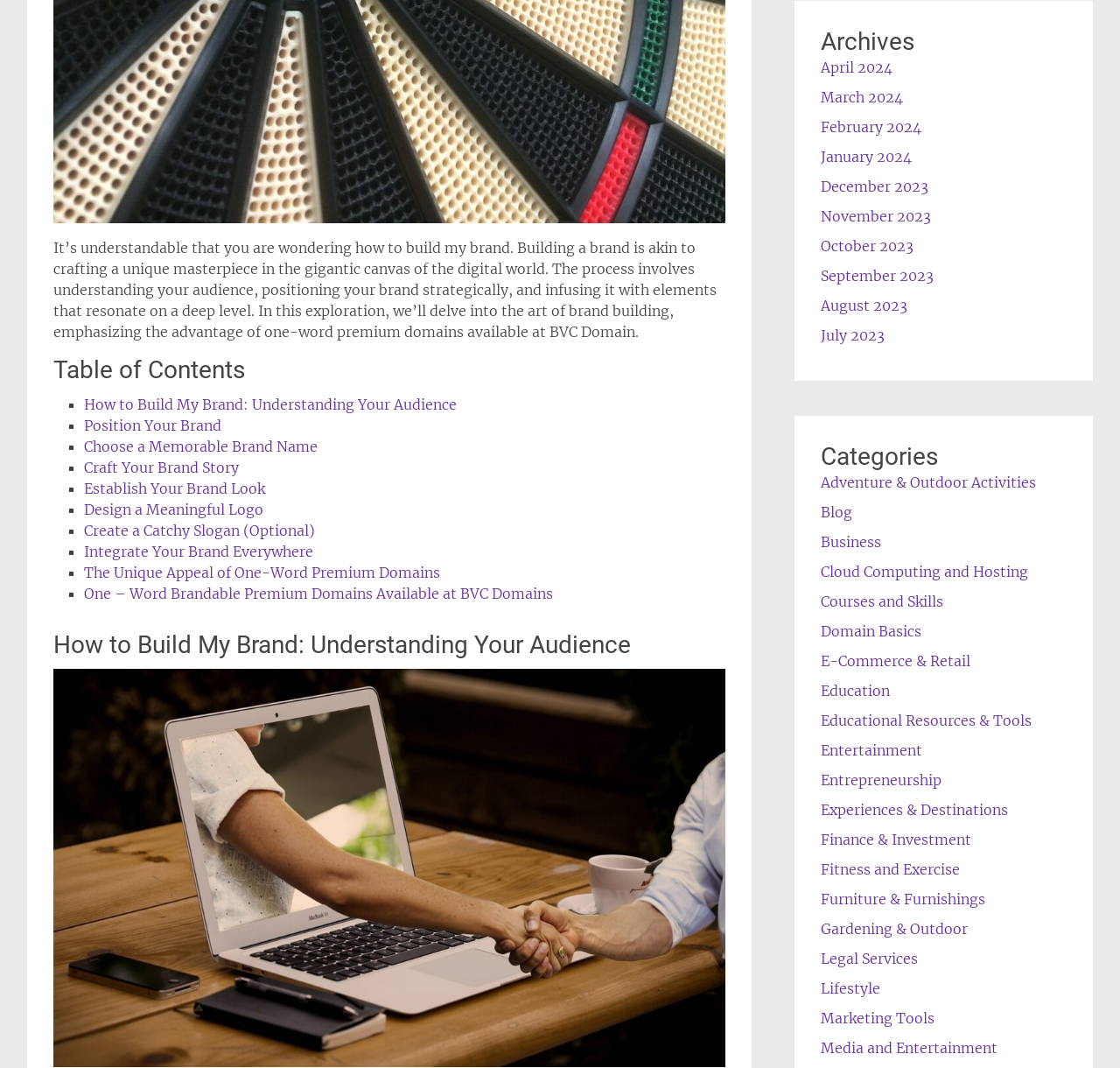Locate the bounding box coordinates of the segment that needs to be clicked to meet this instruction: "Click on 'How to Build My Brand: Understanding Your Audience'".

[0.075, 0.37, 0.408, 0.387]